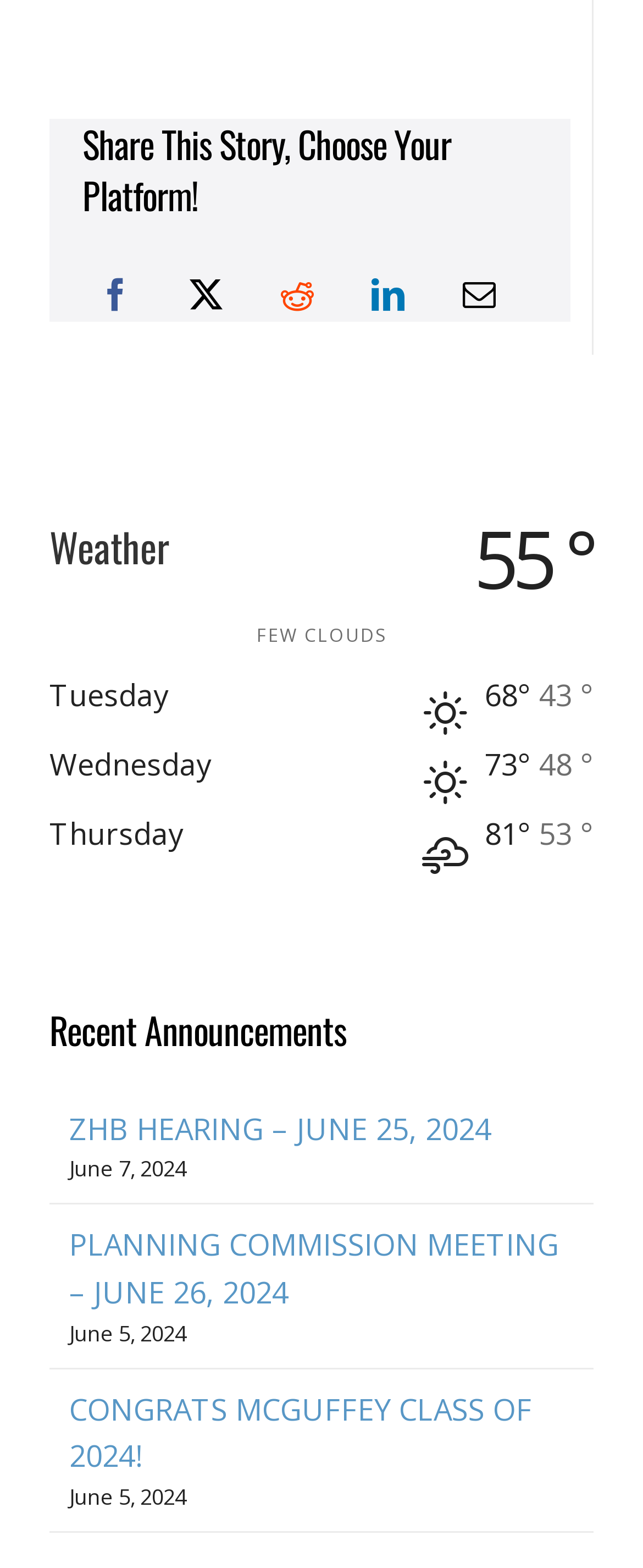Show the bounding box coordinates for the HTML element described as: "Real Estate".

None